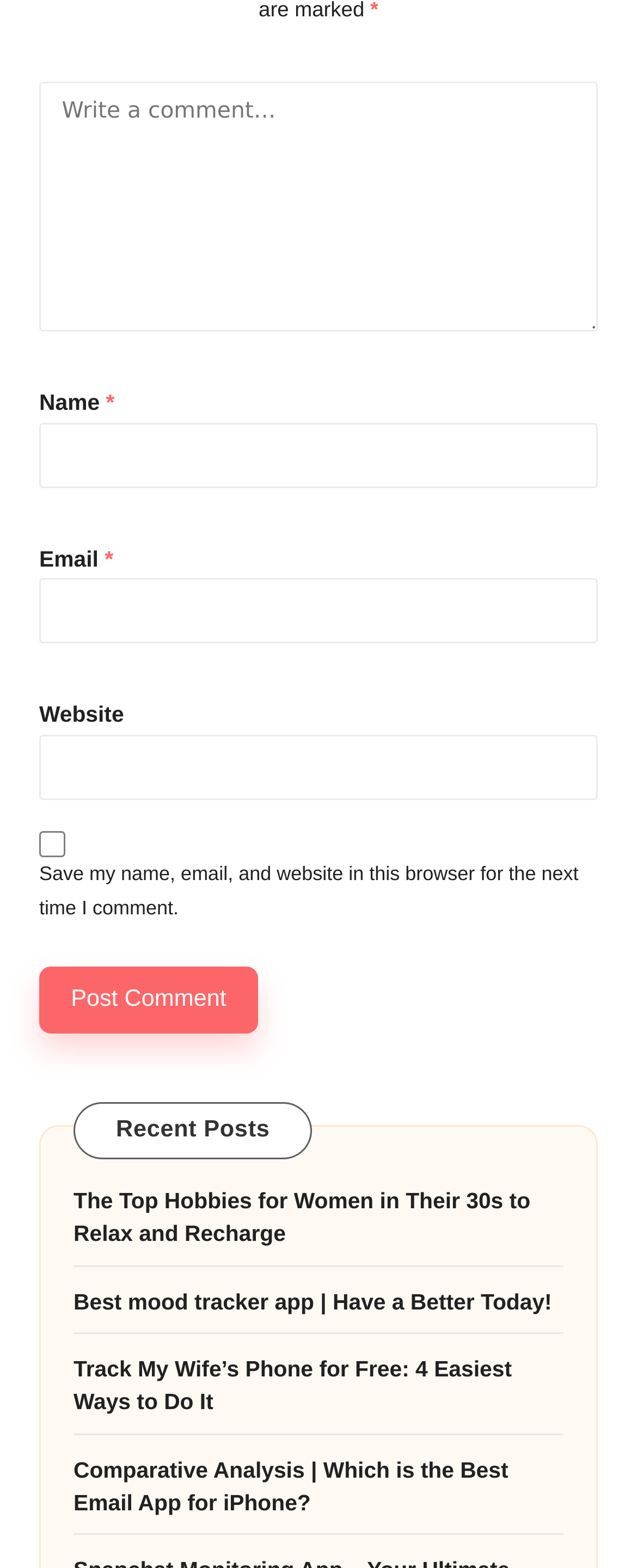Answer the question with a single word or phrase: 
How many recent posts are listed?

4